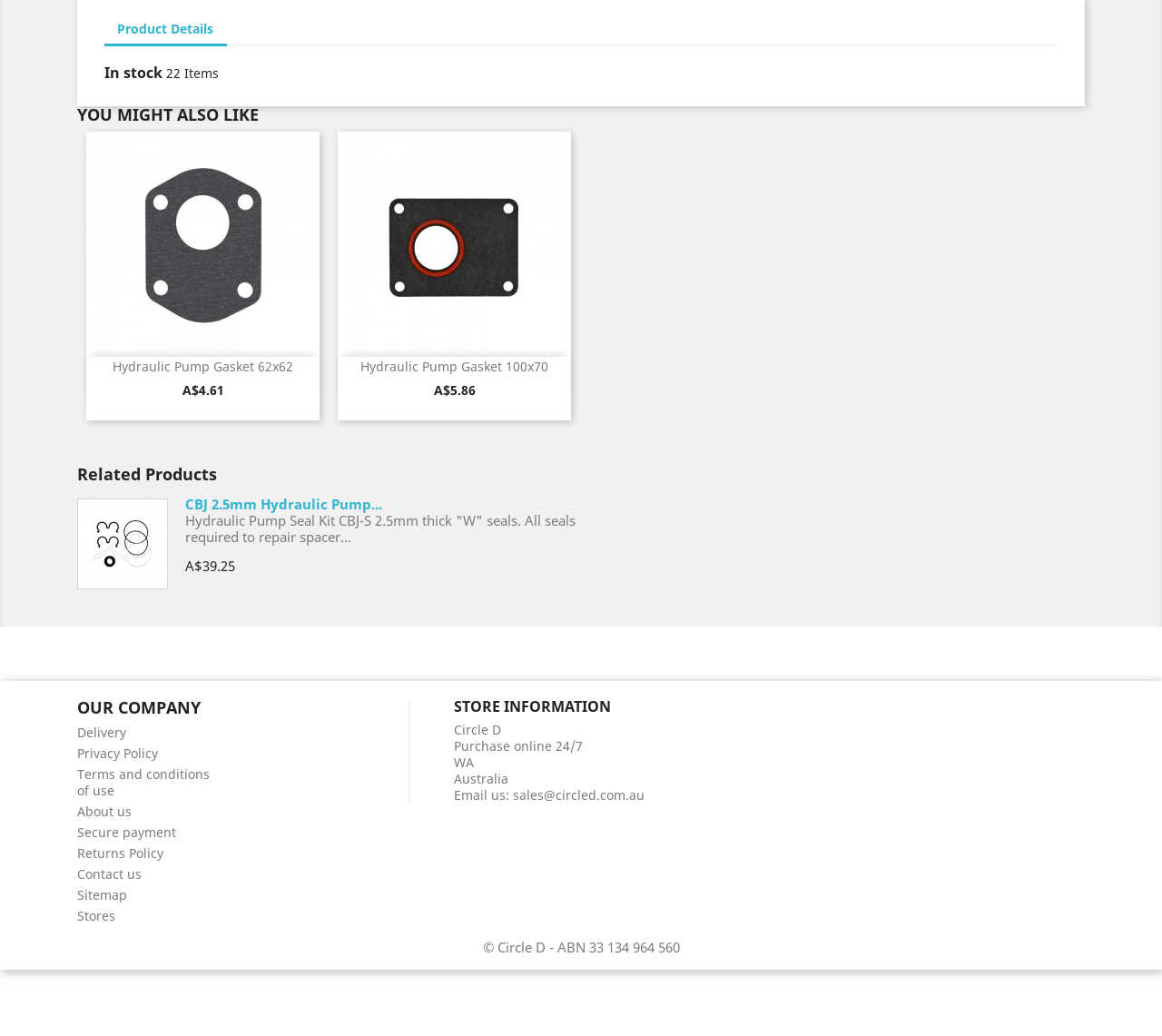Please locate the bounding box coordinates of the element's region that needs to be clicked to follow the instruction: "Click 'About Us'". The bounding box coordinates should be provided as four float numbers between 0 and 1, i.e., [left, top, right, bottom].

None